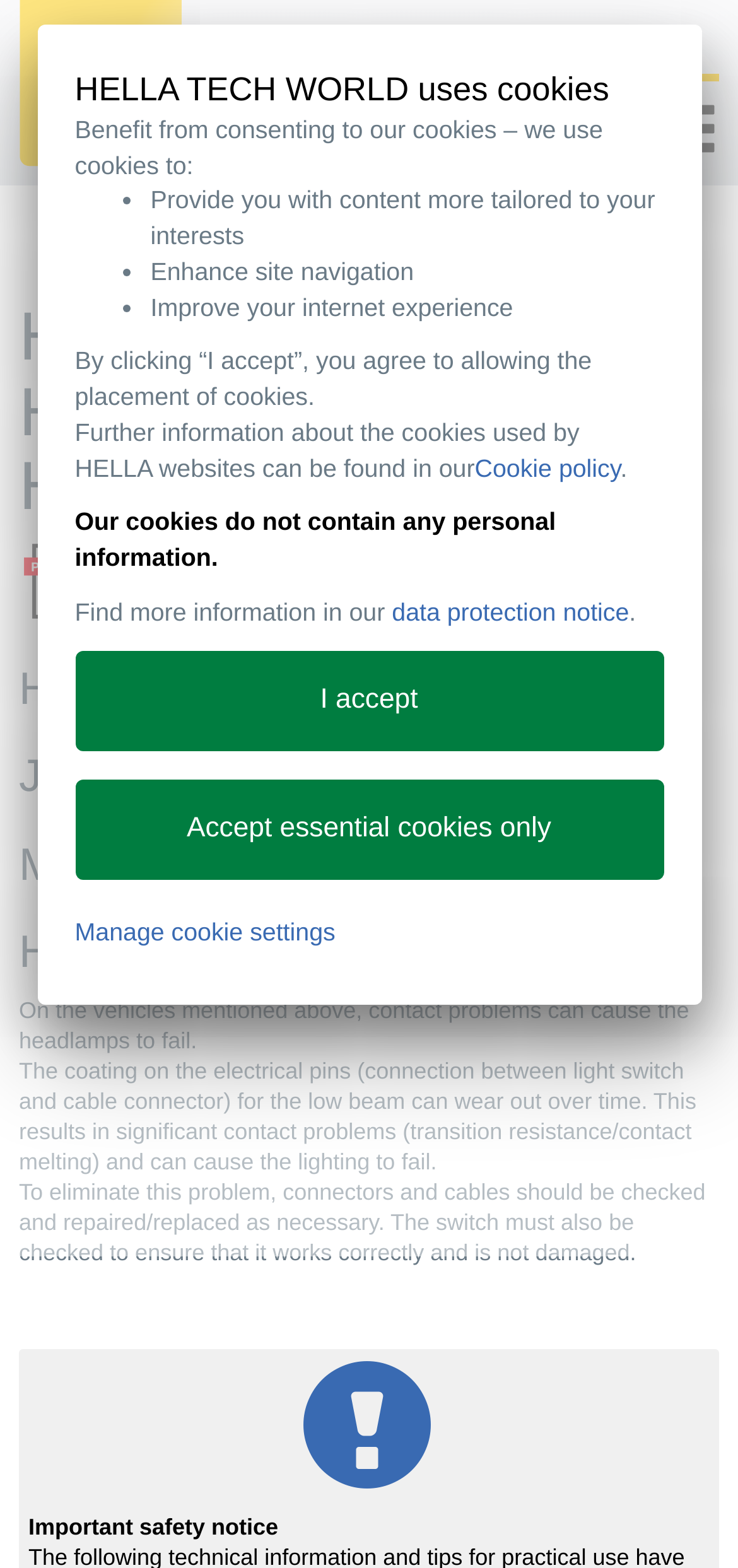What should be checked and repaired/replaced to eliminate the headlamp failure problem?
Using the information presented in the image, please offer a detailed response to the question.

To eliminate the headlamp failure problem, connectors and cables should be checked and repaired/replaced as necessary, according to the webpage. Additionally, the switch must also be checked to ensure that it works correctly and is not damaged.